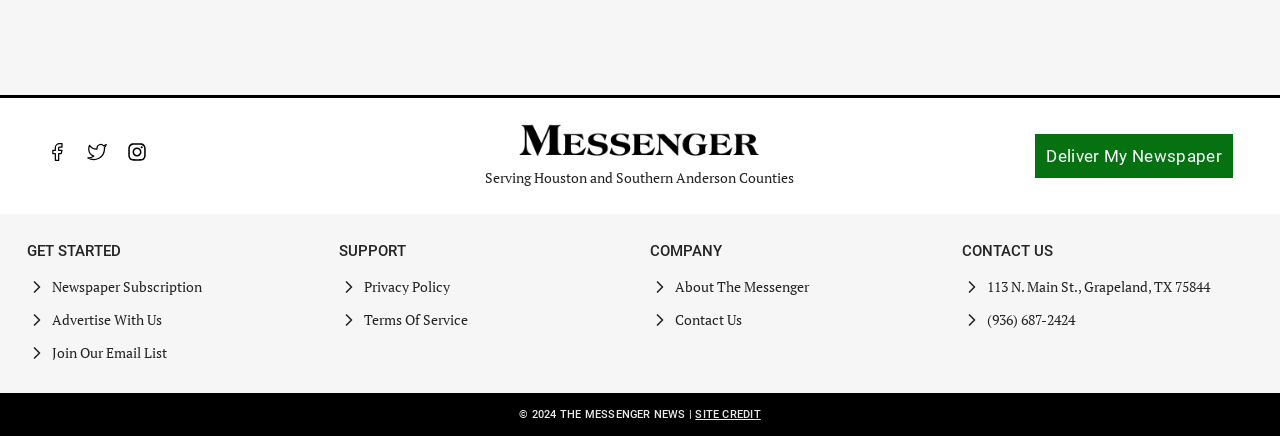Could you find the bounding box coordinates of the clickable area to complete this instruction: "Get started with a newspaper subscription"?

[0.041, 0.635, 0.158, 0.679]